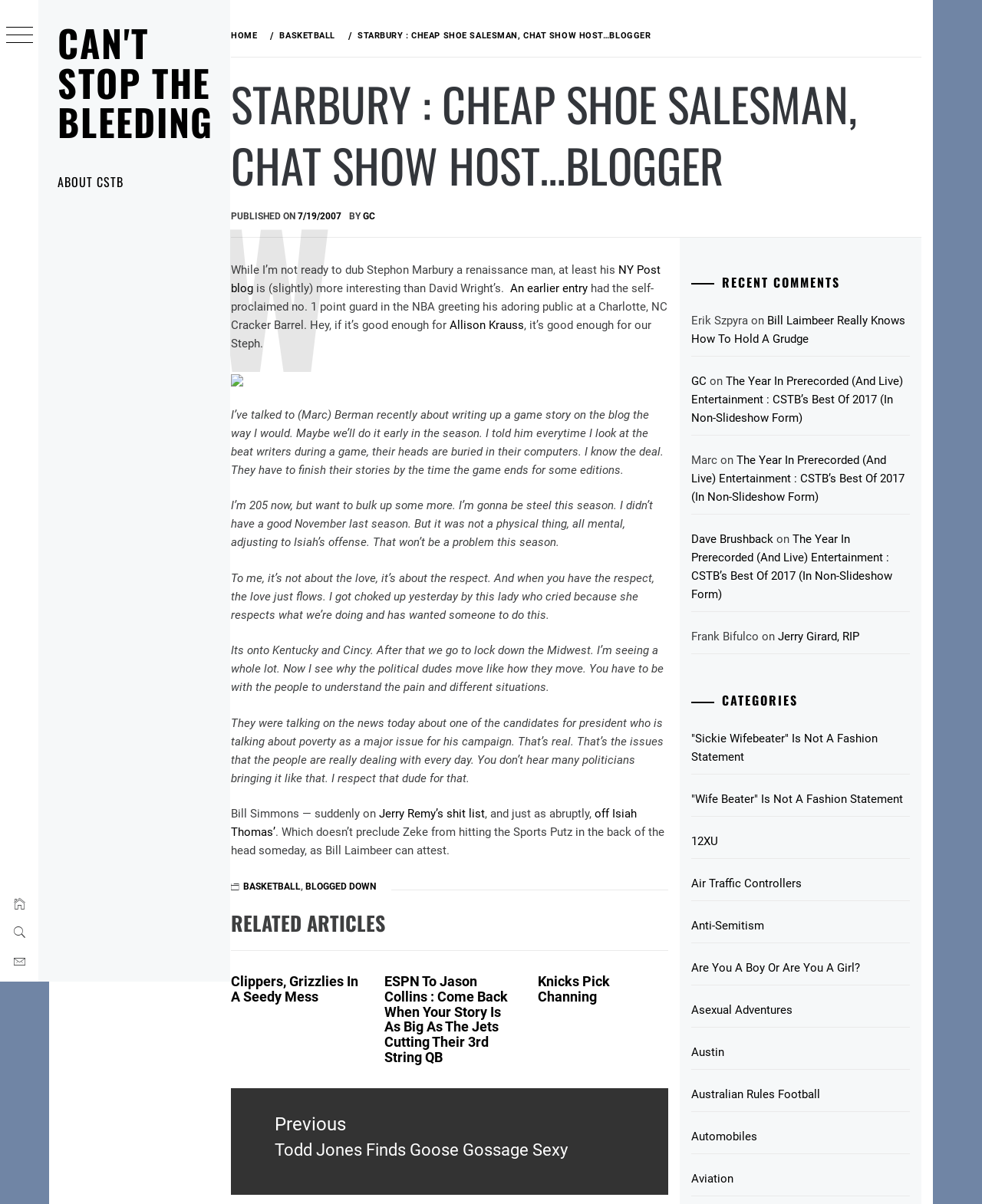Identify the bounding box for the UI element specified in this description: "Air Traffic Controllers". The coordinates must be four float numbers between 0 and 1, formatted as [left, top, right, bottom].

[0.725, 0.735, 0.927, 0.764]